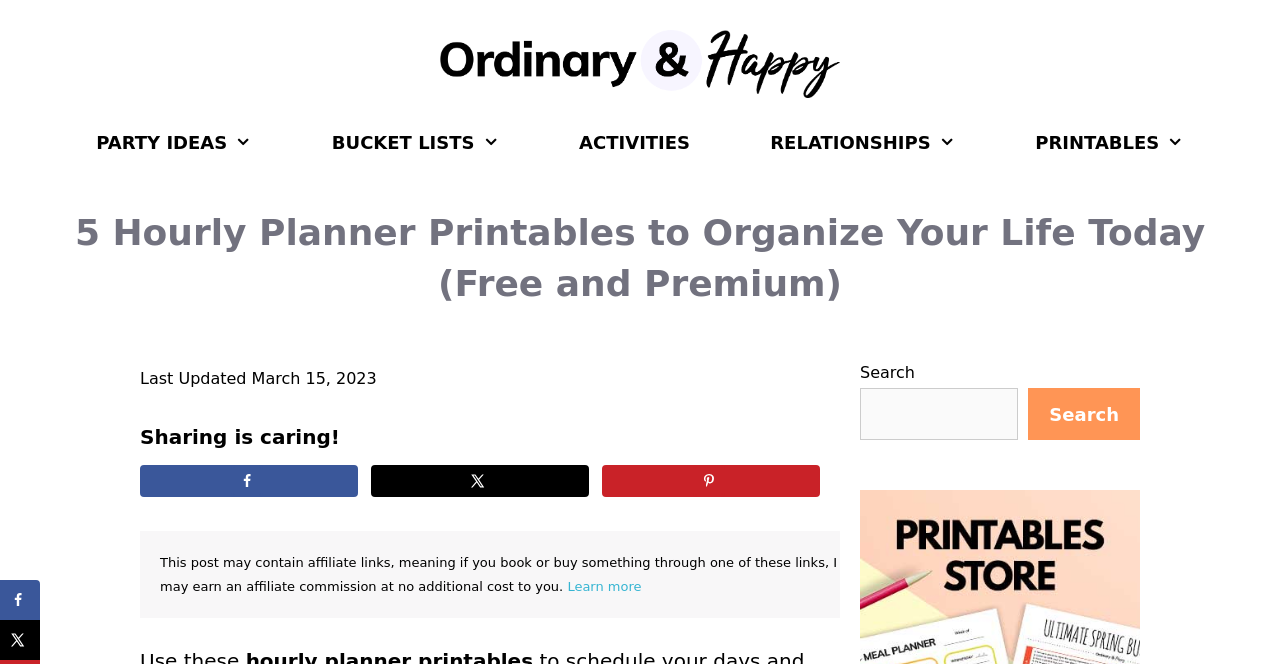Answer the question briefly using a single word or phrase: 
What is the text of the heading?

5 Hourly Planner Printables to Organize Your Life Today (Free and Premium)